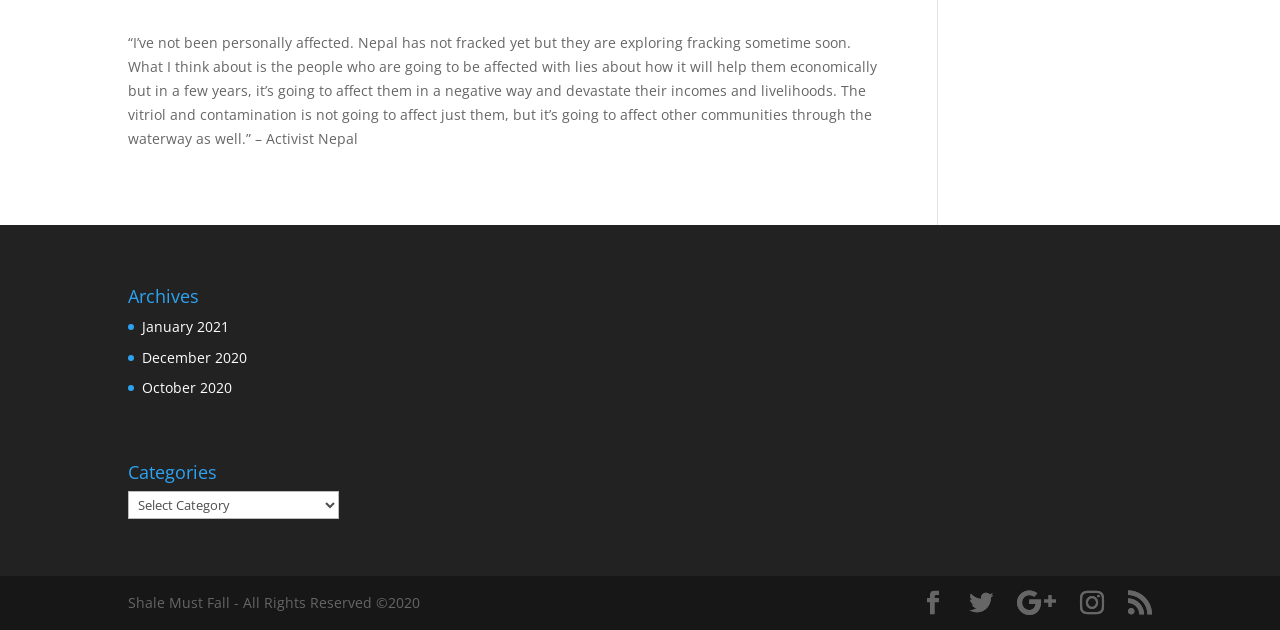Find the bounding box coordinates for the element that must be clicked to complete the instruction: "View July 2018". The coordinates should be four float numbers between 0 and 1, indicated as [left, top, right, bottom].

None